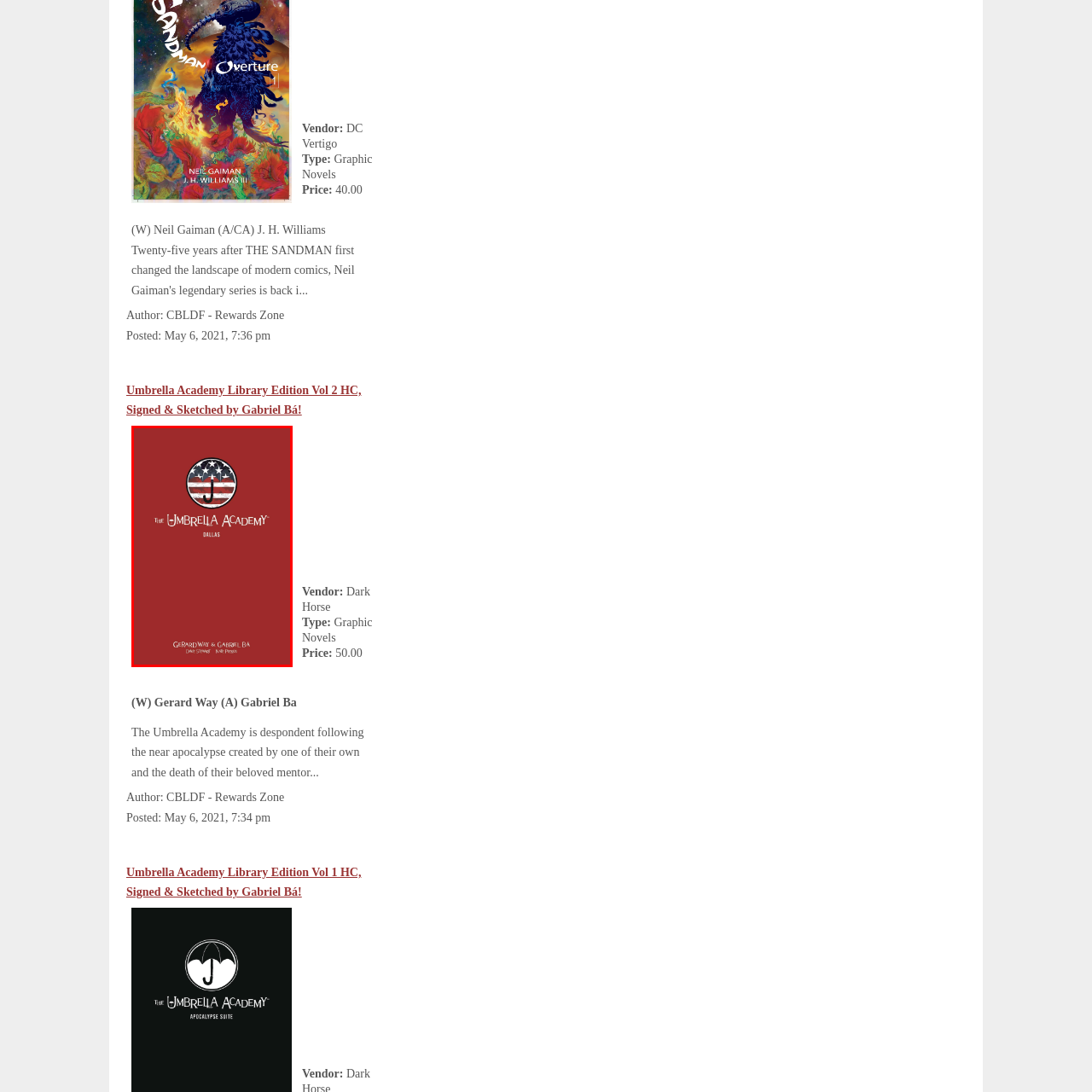Narrate the specific details and elements found within the red-bordered image.

The image features the cover of "The Umbrella Academy: Dallas," a graphic novel created by Gerard Way, with illustrations by Gabriel Bá. The striking design showcases a prominent emblem at the top center—an American flag circular logo—framed in bold with the letter "J." Below this emblem, the title "The UMBRELLA ACADEMY" is prominently displayed, emphasizing its significance in the comic series. The subtitle "DALLAS" follows, giving it a distinct thematic focus. 

The bottom of the cover credits Gerard Way and Gabriel Bá for their contributions, while the publisher, Dark Horse, is also subtly indicated. This edition continues the journey of the beloved characters as they navigate the aftermath of a near-apocalyptic event, capturing the essence of the ongoing struggle and emotional depth within the story. The overall color scheme, featuring rich reds and subtle contrasts, enhances the visual impact, drawing readers into this captivating graphic novel.